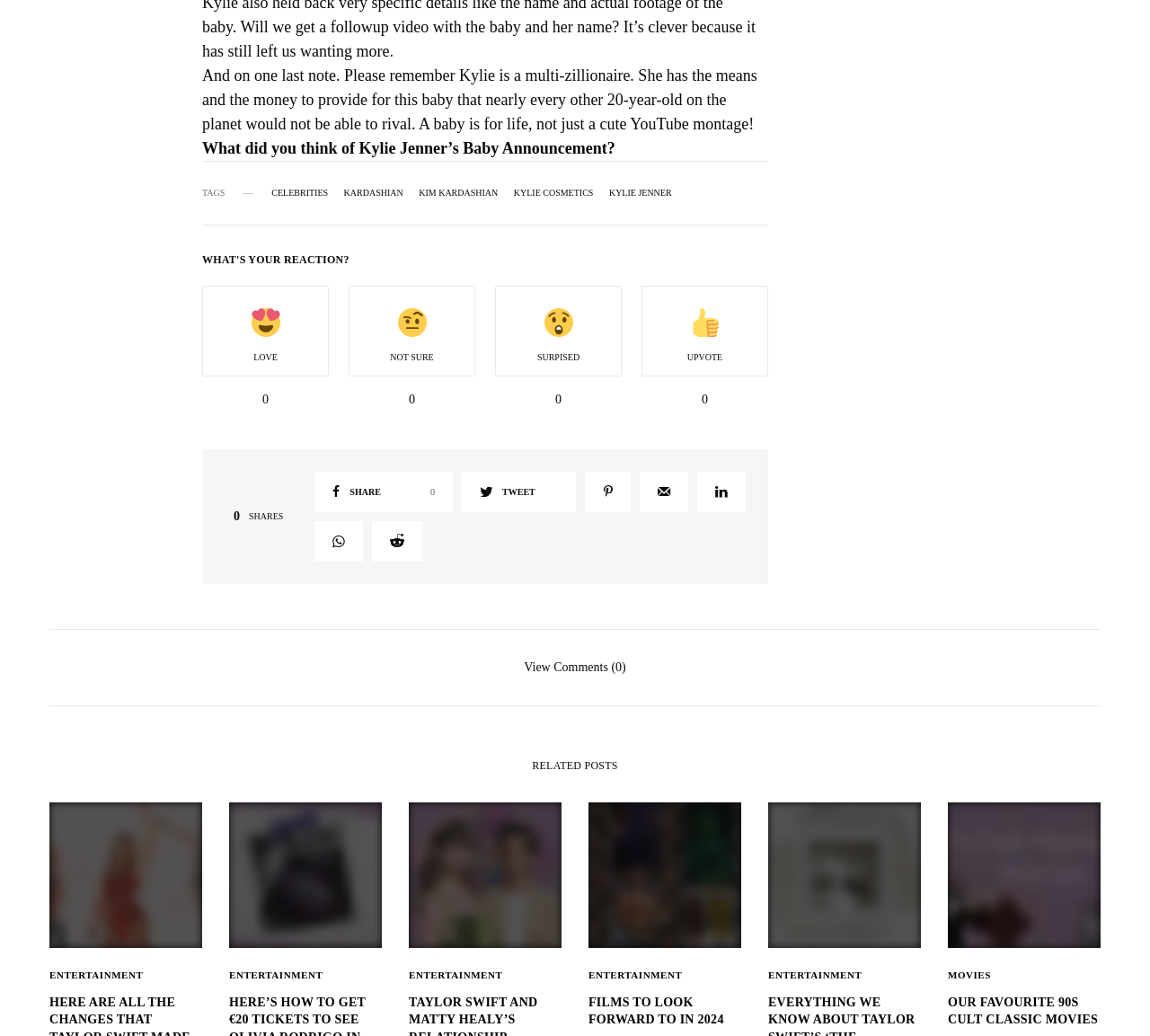Identify the bounding box for the UI element described as: "Kylie Cosmetics". Ensure the coordinates are four float numbers between 0 and 1, formatted as [left, top, right, bottom].

[0.447, 0.182, 0.516, 0.191]